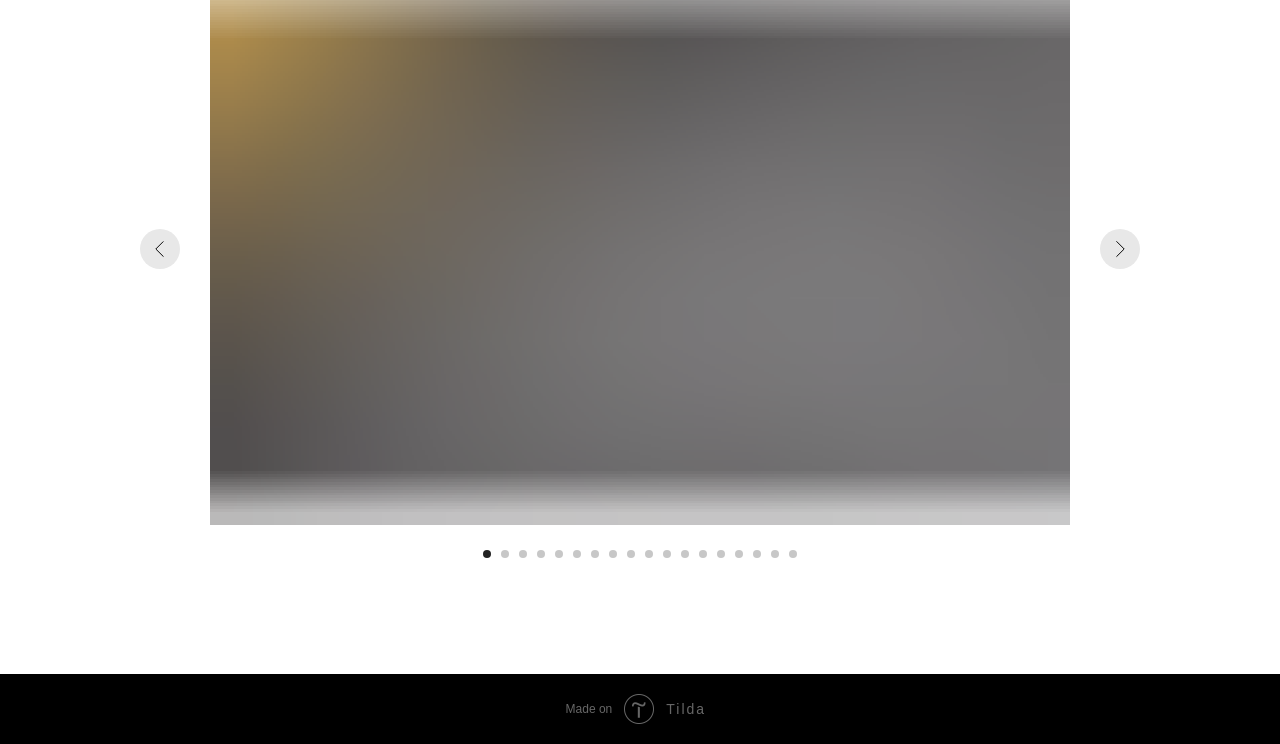Extract the bounding box coordinates for the UI element described as: "aria-label="Следующий слайд"".

[0.859, 0.308, 0.891, 0.362]